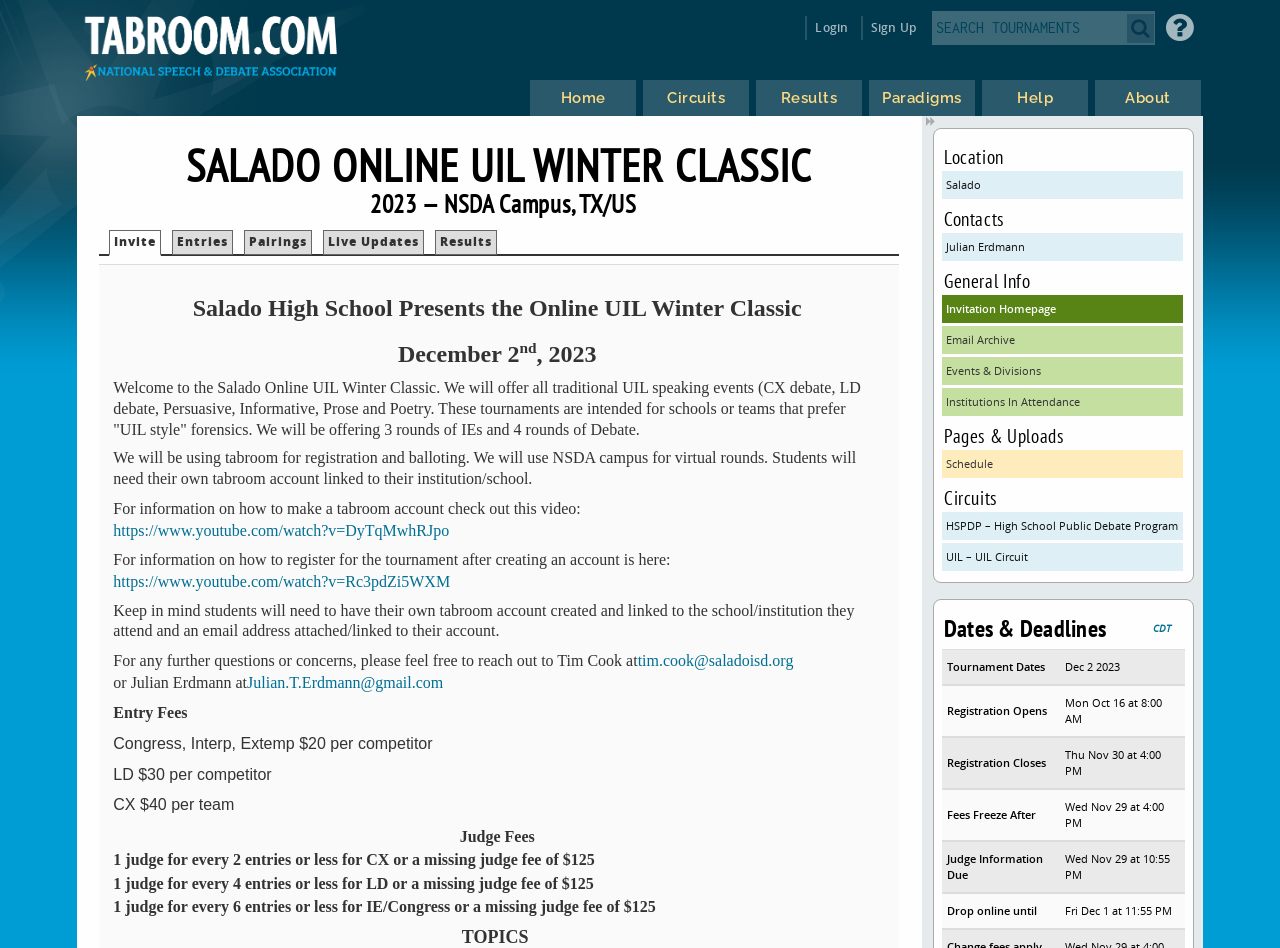Indicate the bounding box coordinates of the element that must be clicked to execute the instruction: "Sign up for an account". The coordinates should be given as four float numbers between 0 and 1, i.e., [left, top, right, bottom].

[0.687, 0.017, 0.737, 0.042]